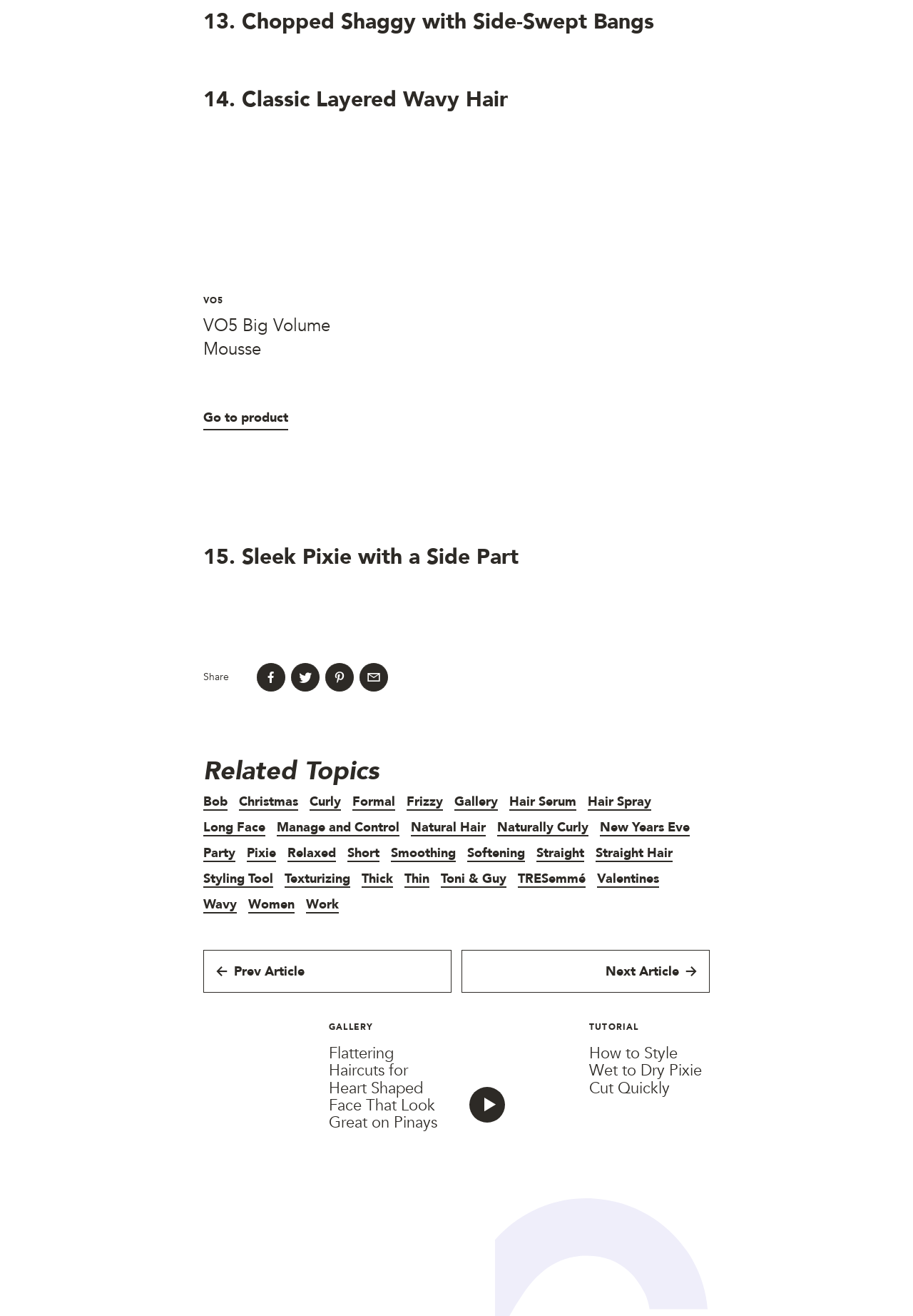Bounding box coordinates are specified in the format (top-left x, top-left y, bottom-right x, bottom-right y). All values are floating point numbers bounded between 0 and 1. Please provide the bounding box coordinate of the region this sentence describes: VO5 Big Volume Mousse

[0.223, 0.393, 0.722, 0.42]